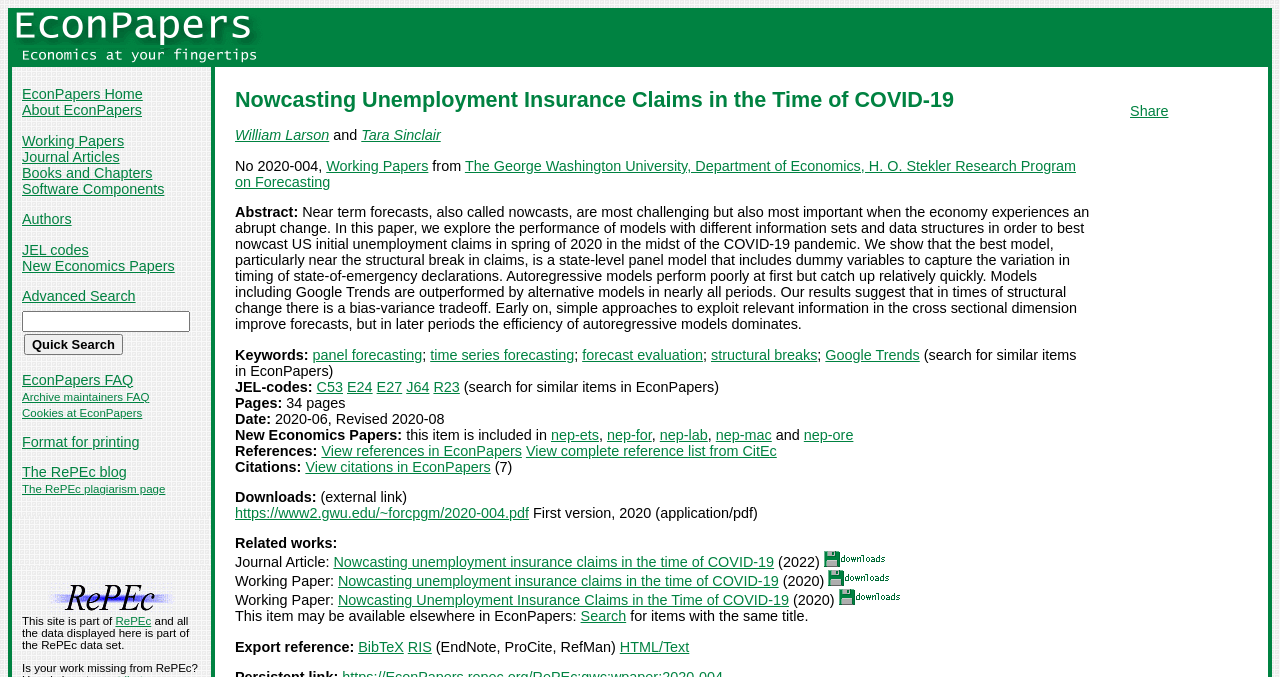Please identify the bounding box coordinates of the area that needs to be clicked to fulfill the following instruction: "View references in EconPapers."

[0.251, 0.654, 0.408, 0.677]